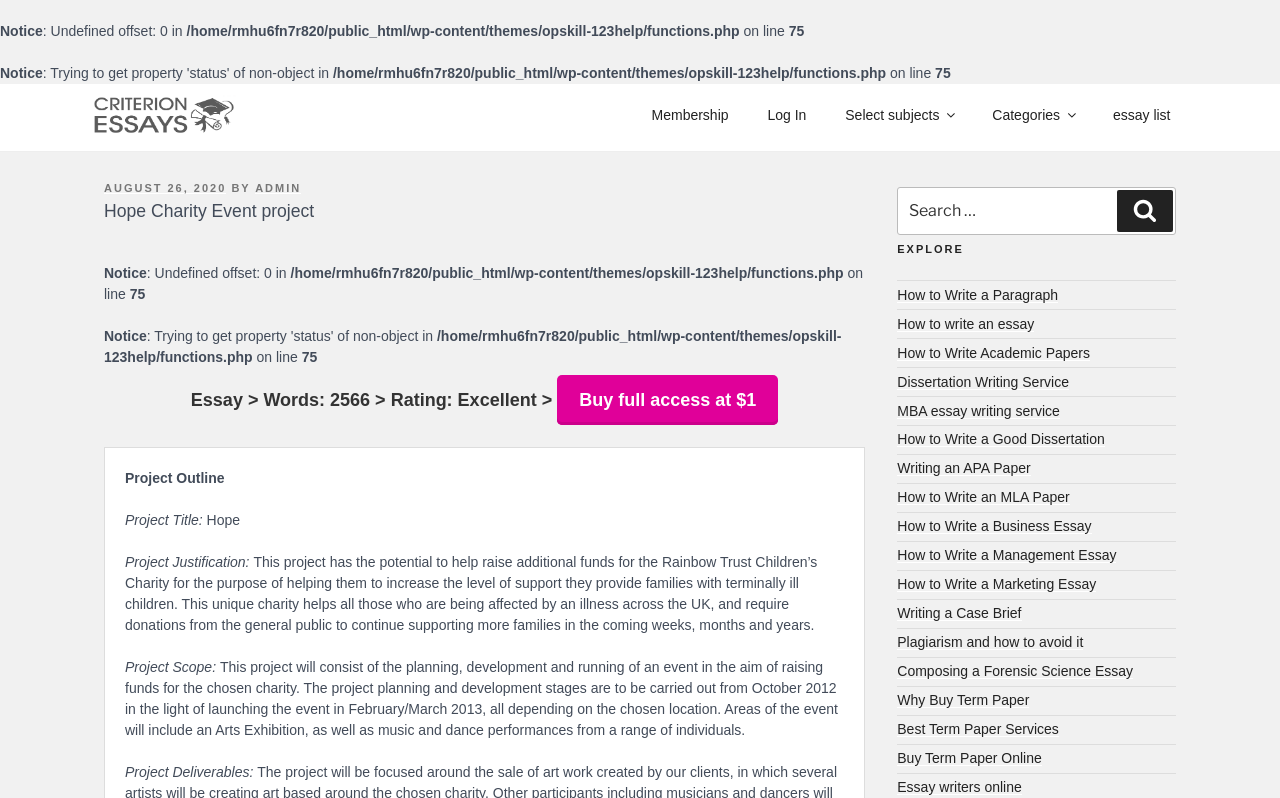Please answer the following question as detailed as possible based on the image: 
How many words are in the essay?

The number of words in the essay is 2566, which is mentioned in the heading 'Essay > Words: 2566 > Rating: Excellent > Buy full access at $1'.